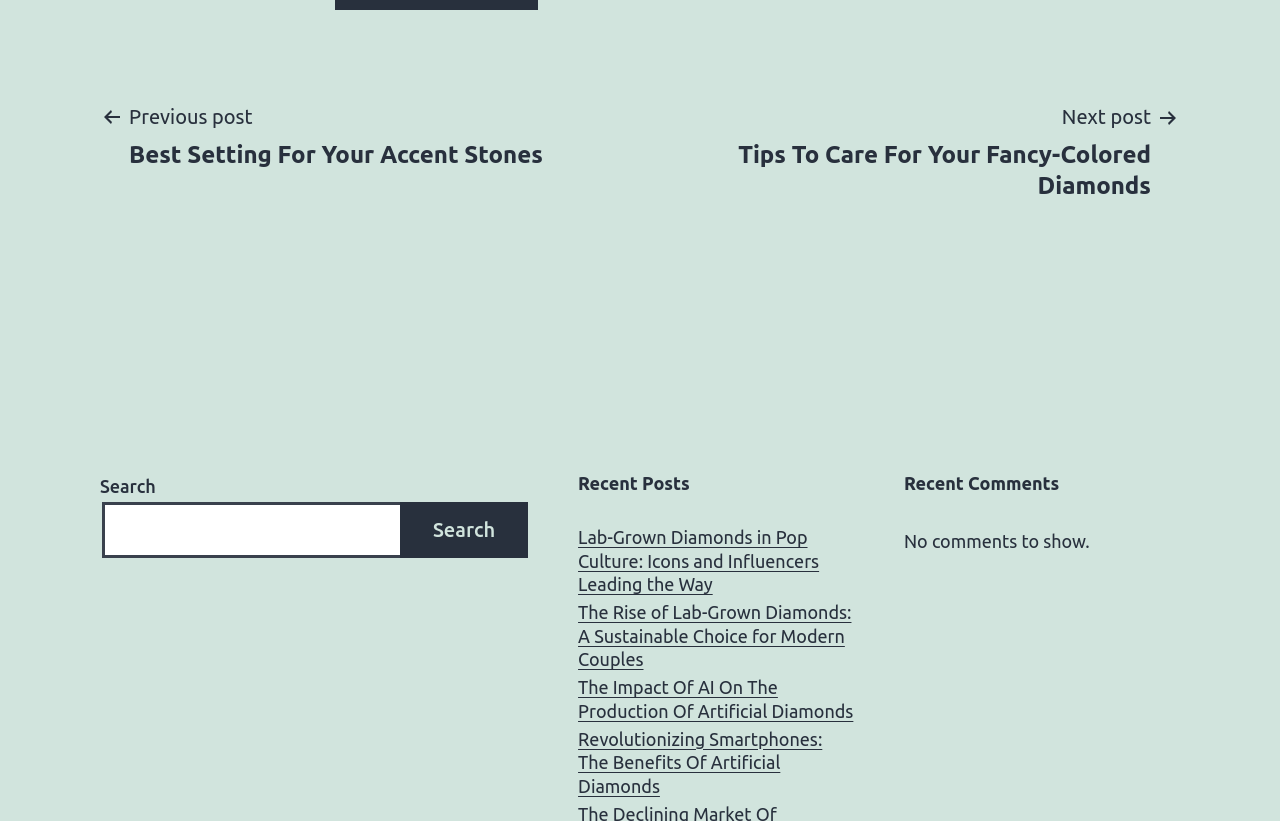Specify the bounding box coordinates of the area to click in order to execute this command: 'Read the post about Lab-Grown Diamonds in Pop Culture'. The coordinates should consist of four float numbers ranging from 0 to 1, and should be formatted as [left, top, right, bottom].

[0.452, 0.641, 0.667, 0.727]